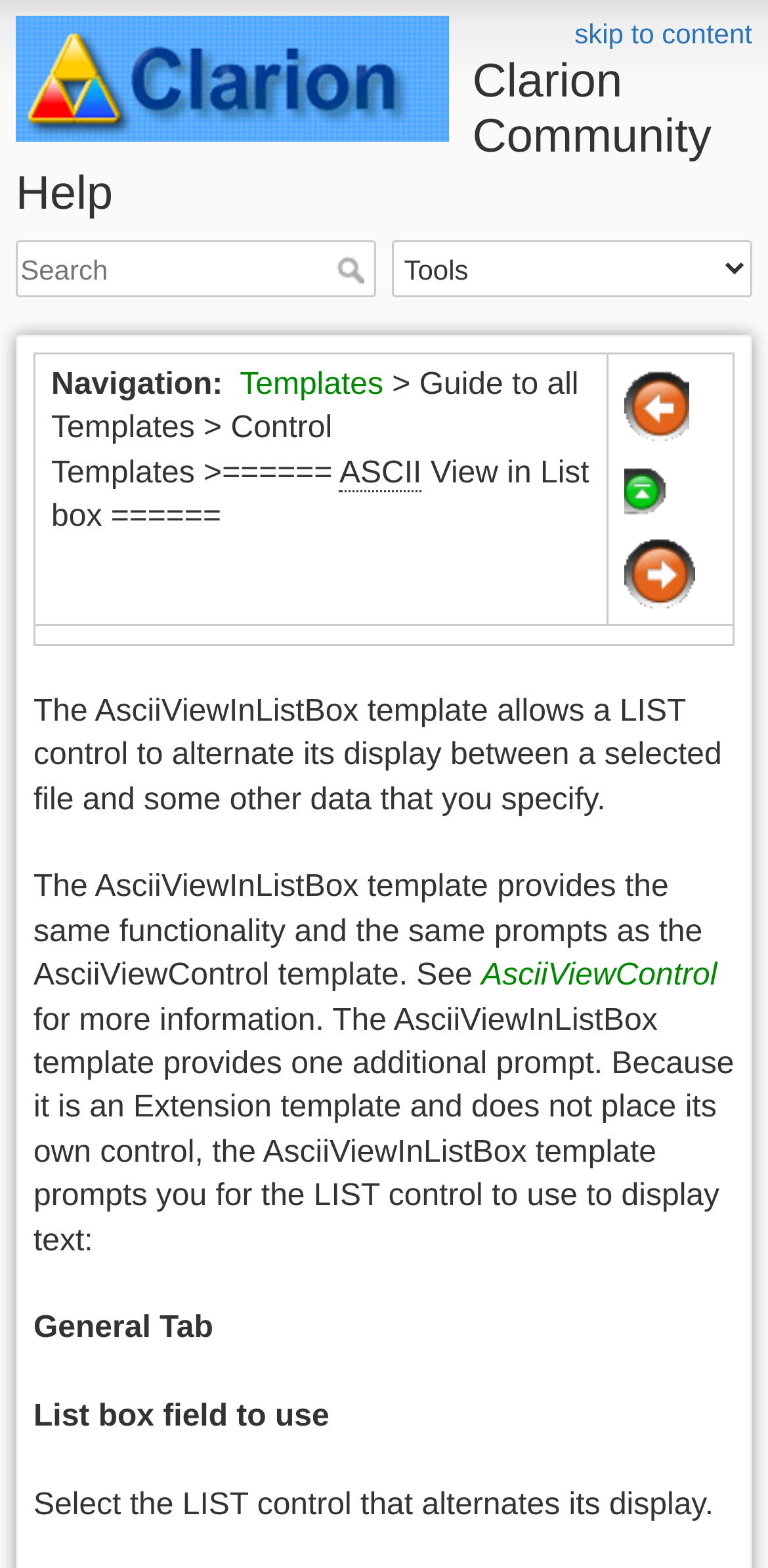What is the purpose of the 'Navigation' section?
Answer with a single word or phrase, using the screenshot for reference.

Provide navigation links